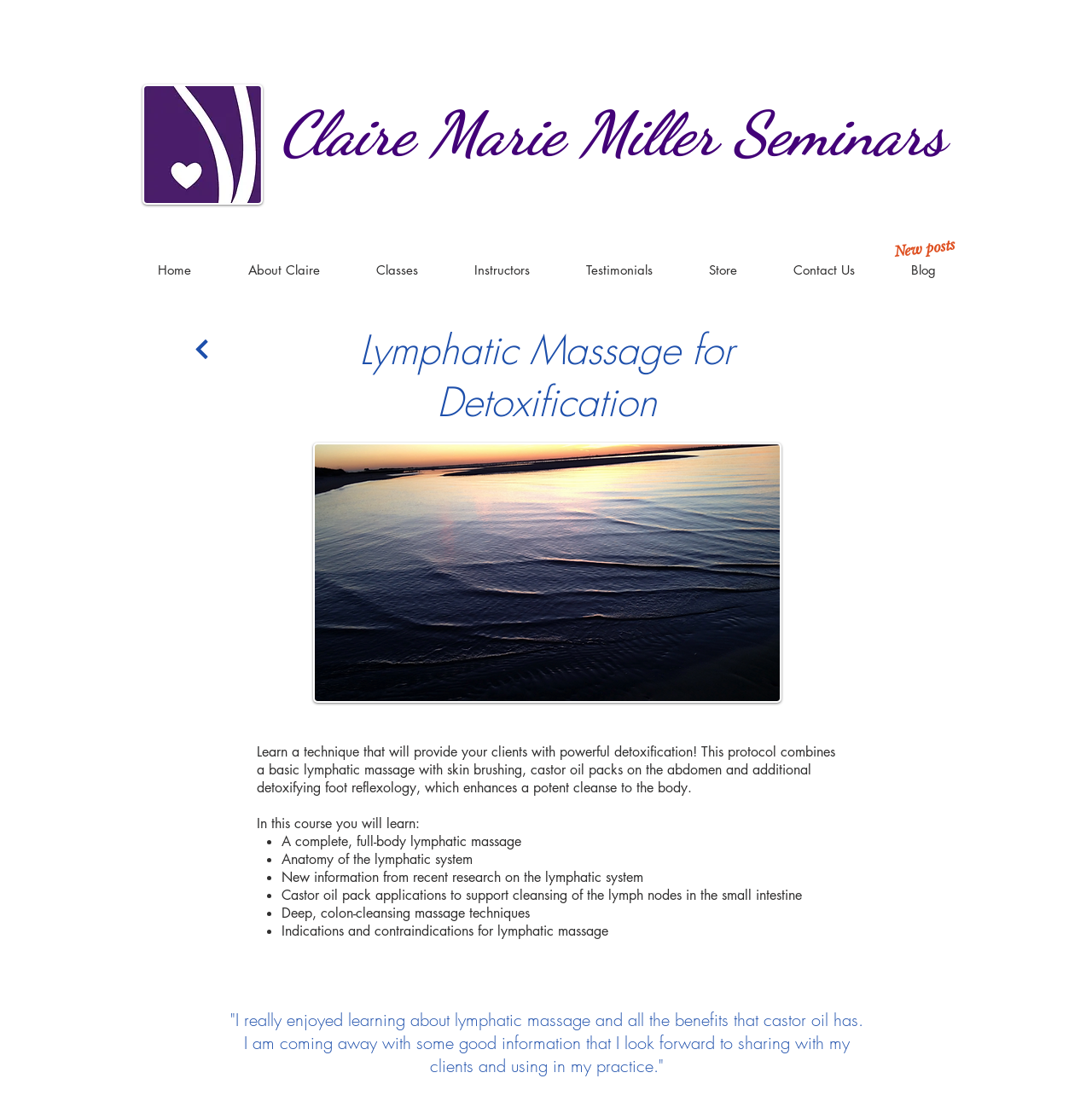Please extract the primary headline from the webpage.

Claire Marie Miller Seminars